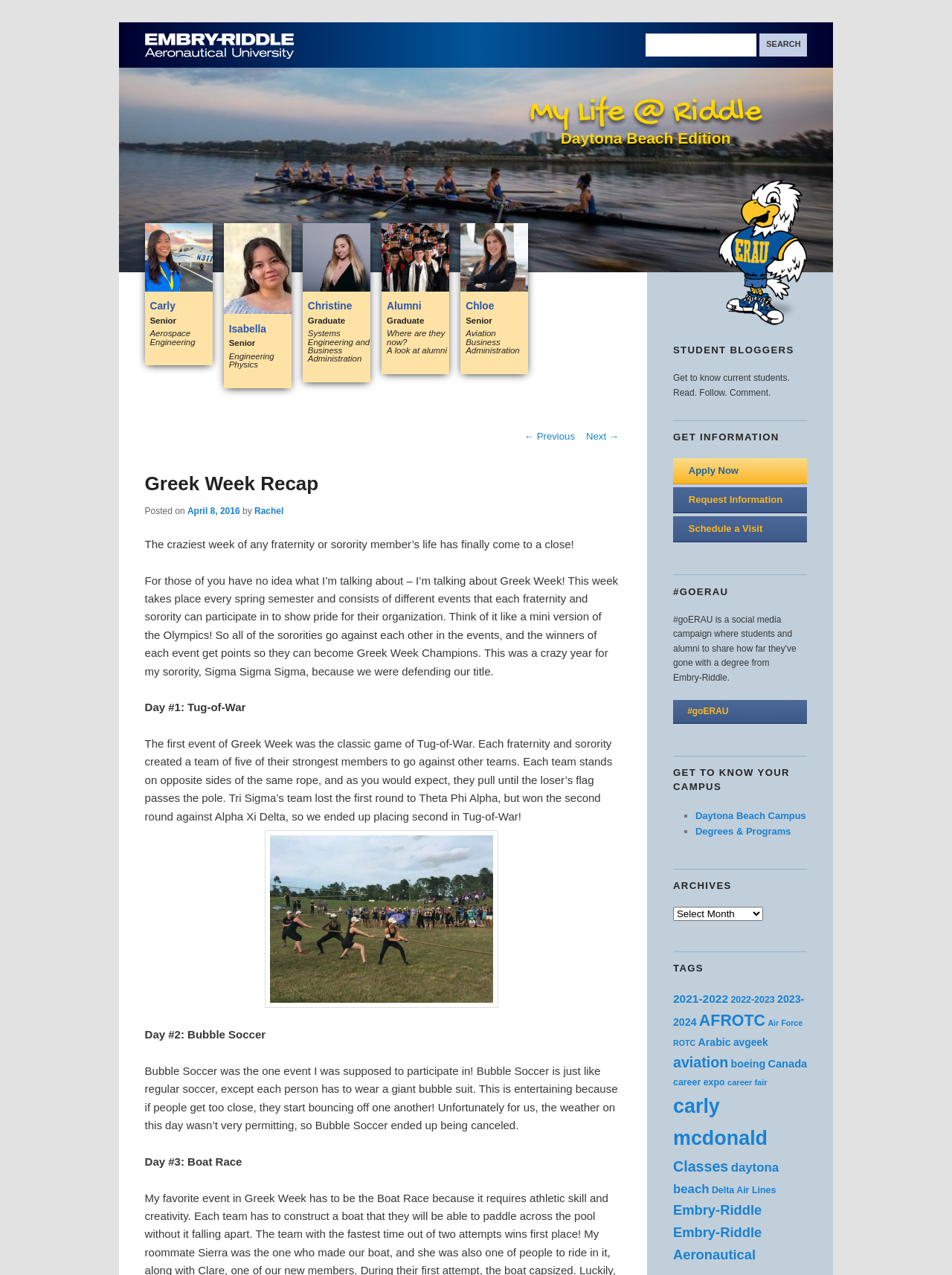Based on the element description: "career expo", identify the bounding box coordinates for this UI element. The coordinates must be four float numbers between 0 and 1, listed as [left, top, right, bottom].

[0.707, 0.845, 0.761, 0.853]